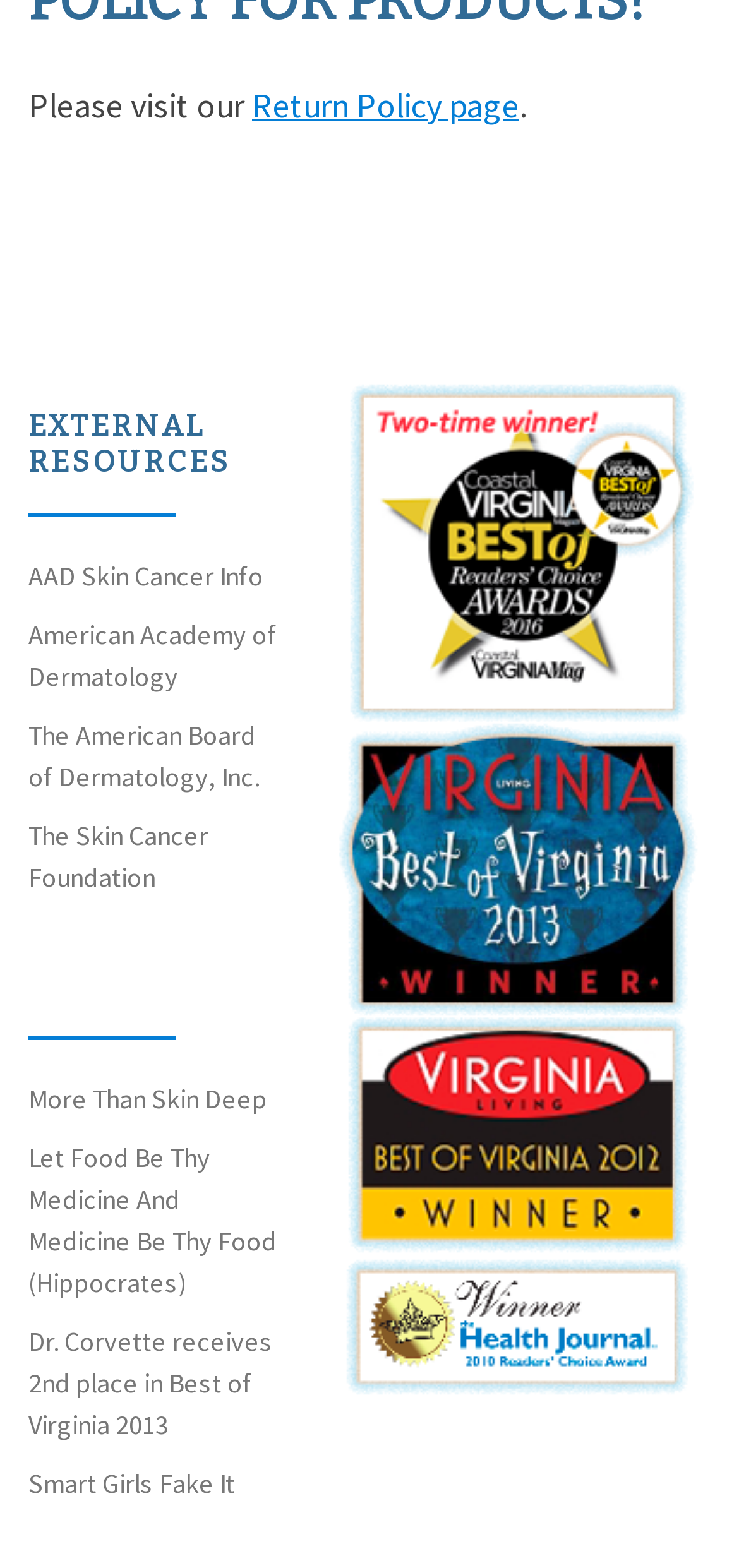What is the name of the doctor mentioned in an award?
Using the image, answer in one word or phrase.

Dr. Corvette